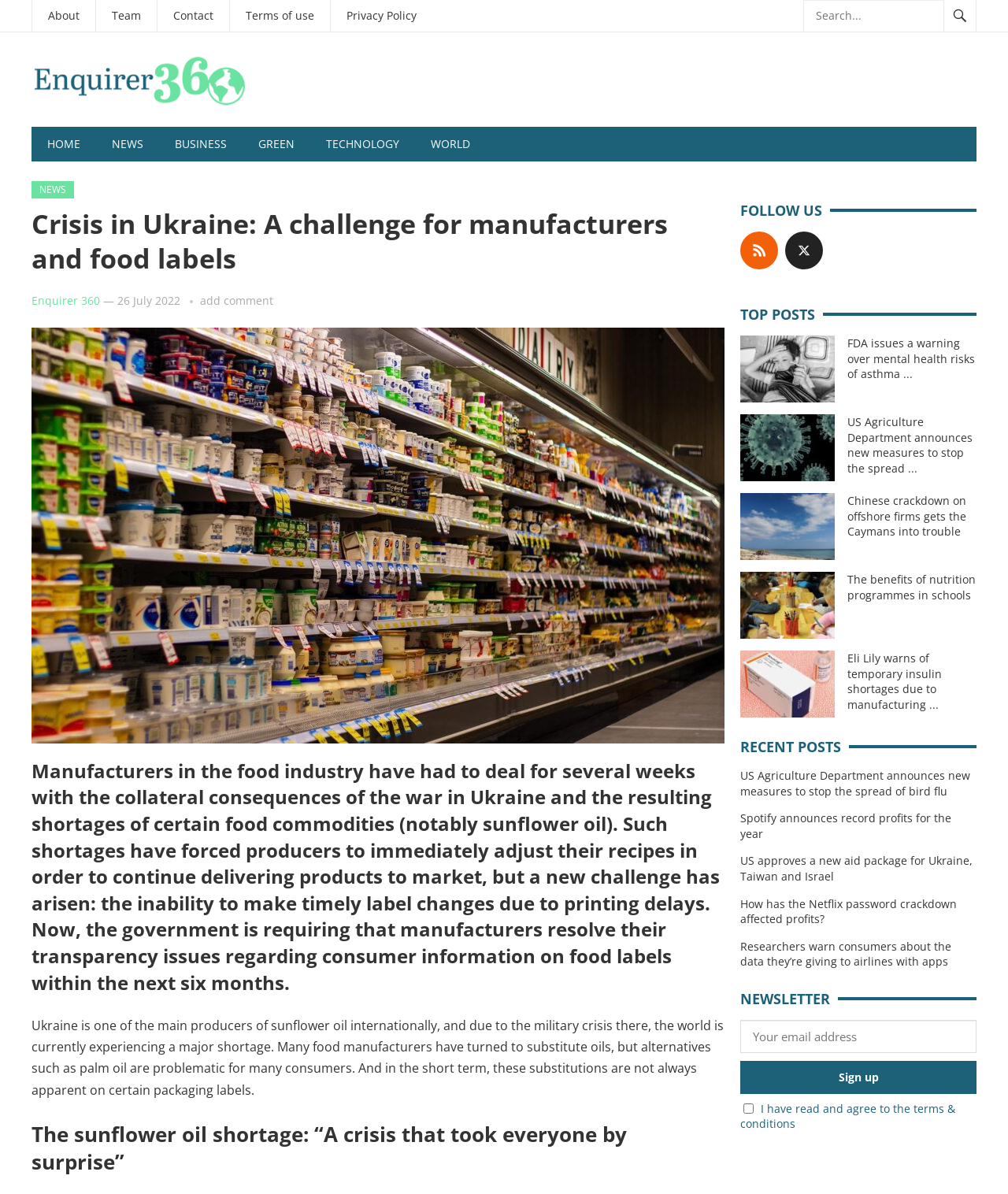Bounding box coordinates are specified in the format (top-left x, top-left y, bottom-right x, bottom-right y). All values are floating point numbers bounded between 0 and 1. Please provide the bounding box coordinate of the region this sentence describes: Terms of use

[0.228, 0.0, 0.327, 0.026]